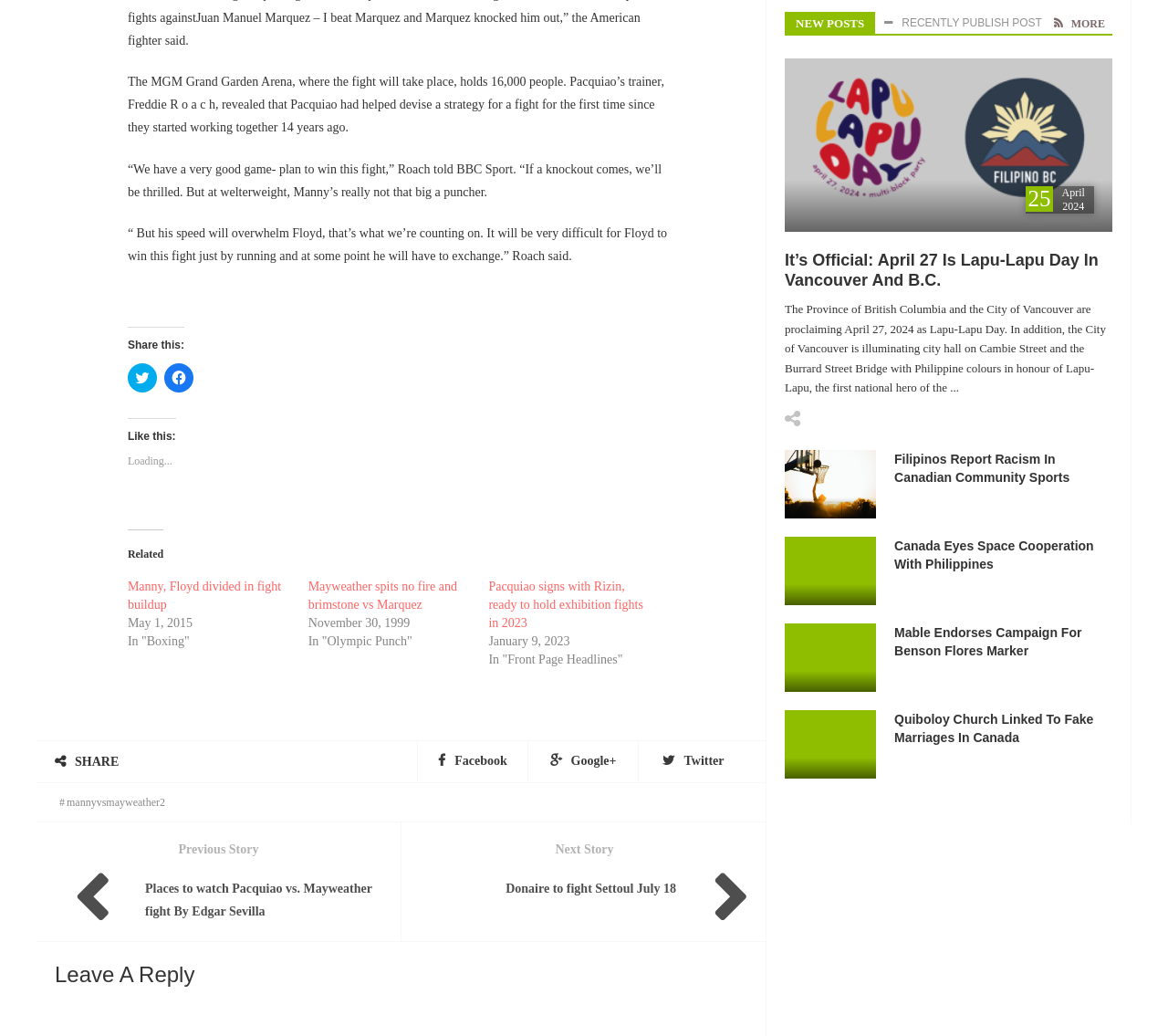Answer this question using a single word or a brief phrase:
What is the date of the Pacquiao vs. Mayweather fight?

May 1, 2015